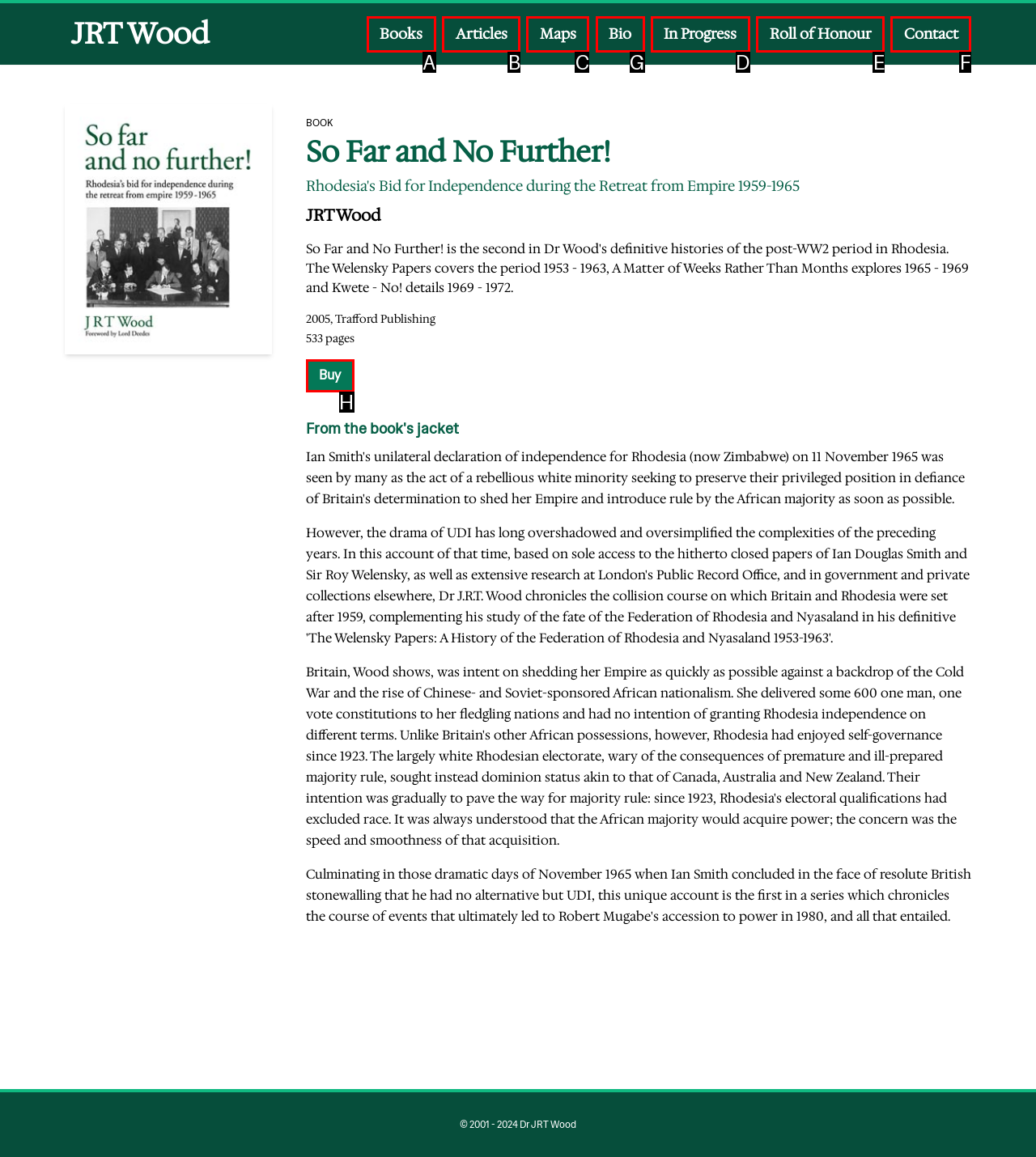Identify the HTML element to select in order to accomplish the following task: View author's bio
Reply with the letter of the chosen option from the given choices directly.

G